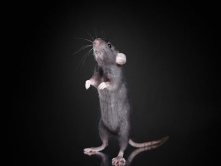What is the rat doing in the image?
Please answer the question with a detailed and comprehensive explanation.

The answer can be inferred by examining the caption's description of the rat's posture, which states that the rat is 'gazing upward, possibly exploring its surroundings or searching for food'. This suggests that the rat is looking upwards in the image.